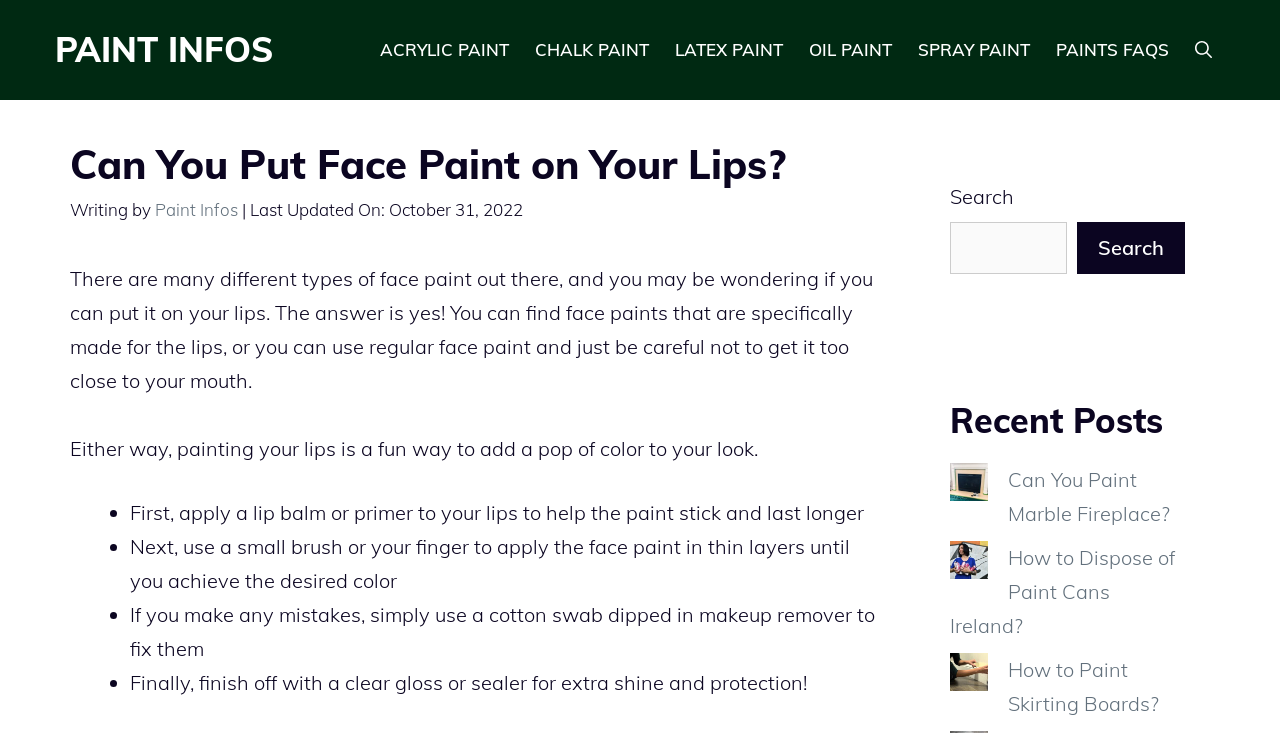Please determine the bounding box coordinates of the area that needs to be clicked to complete this task: 'Click on the 'PAINT INFOS' link'. The coordinates must be four float numbers between 0 and 1, formatted as [left, top, right, bottom].

[0.043, 0.038, 0.213, 0.096]